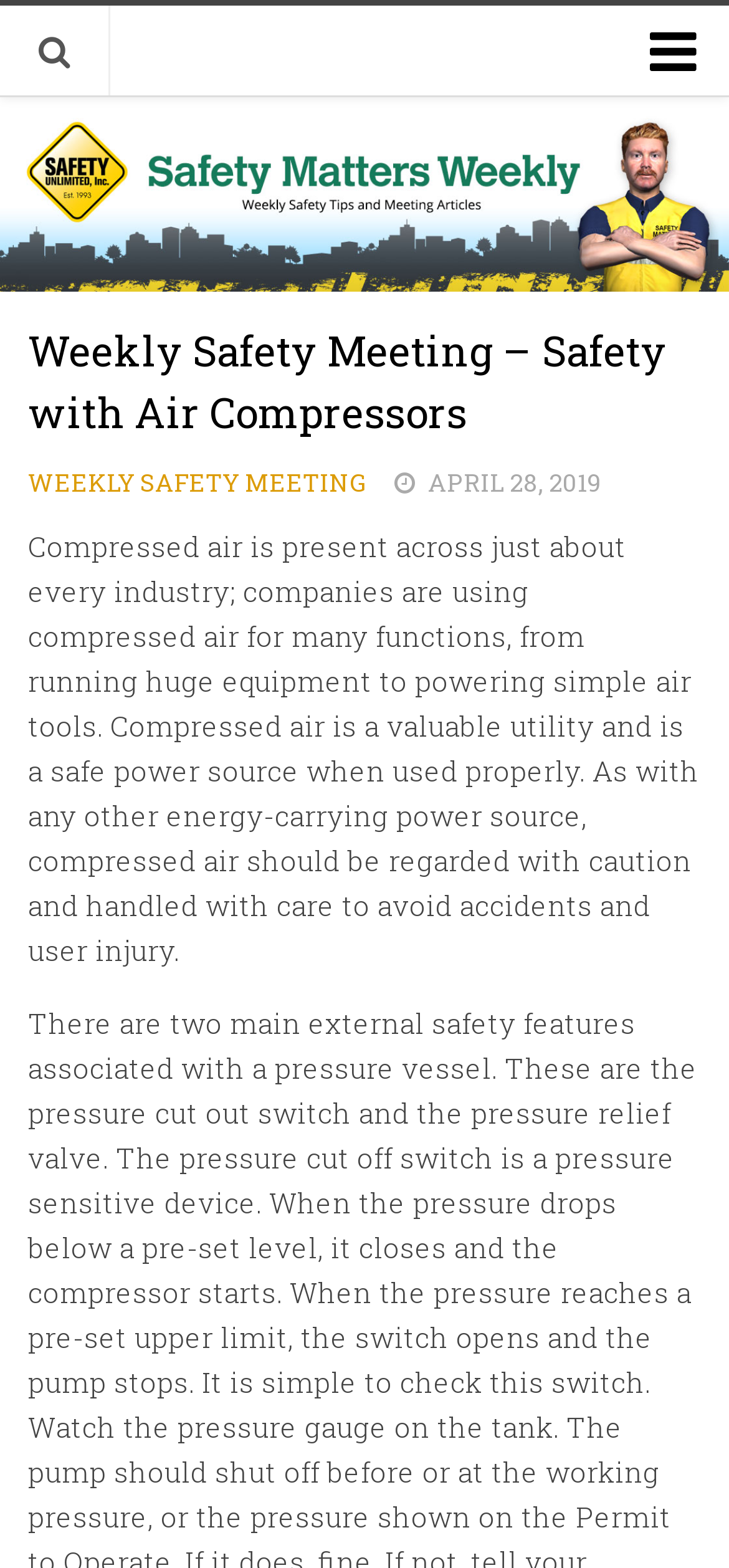What is the date of the weekly safety meeting?
Provide a detailed answer to the question using information from the image.

I found the date of the weekly safety meeting by looking at the text element that appears below the 'WEEKLY SAFETY MEETING' link, which is 'APRIL 28, 2019'.